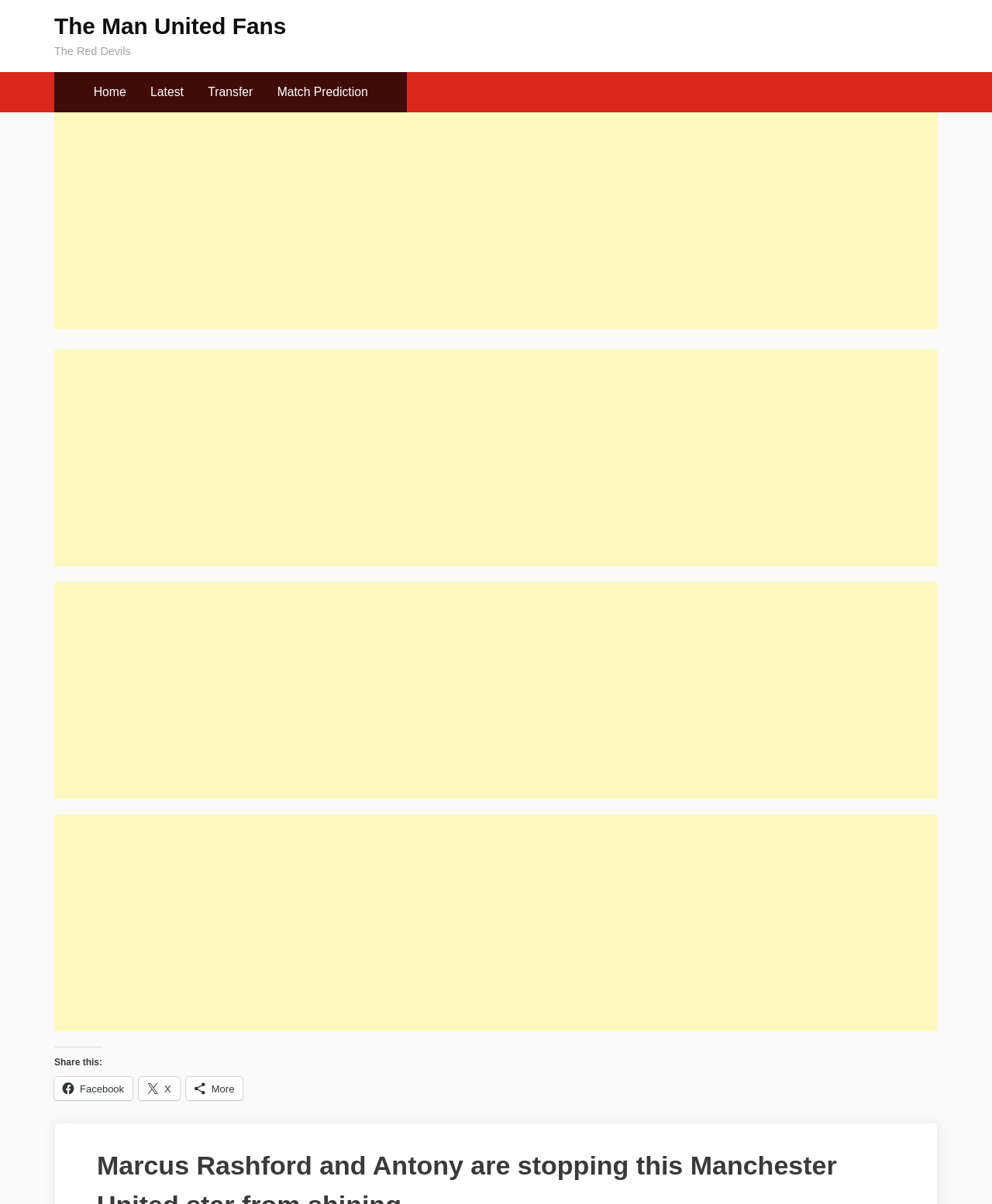Locate the bounding box of the UI element described in the following text: "Home".

[0.086, 0.063, 0.136, 0.09]